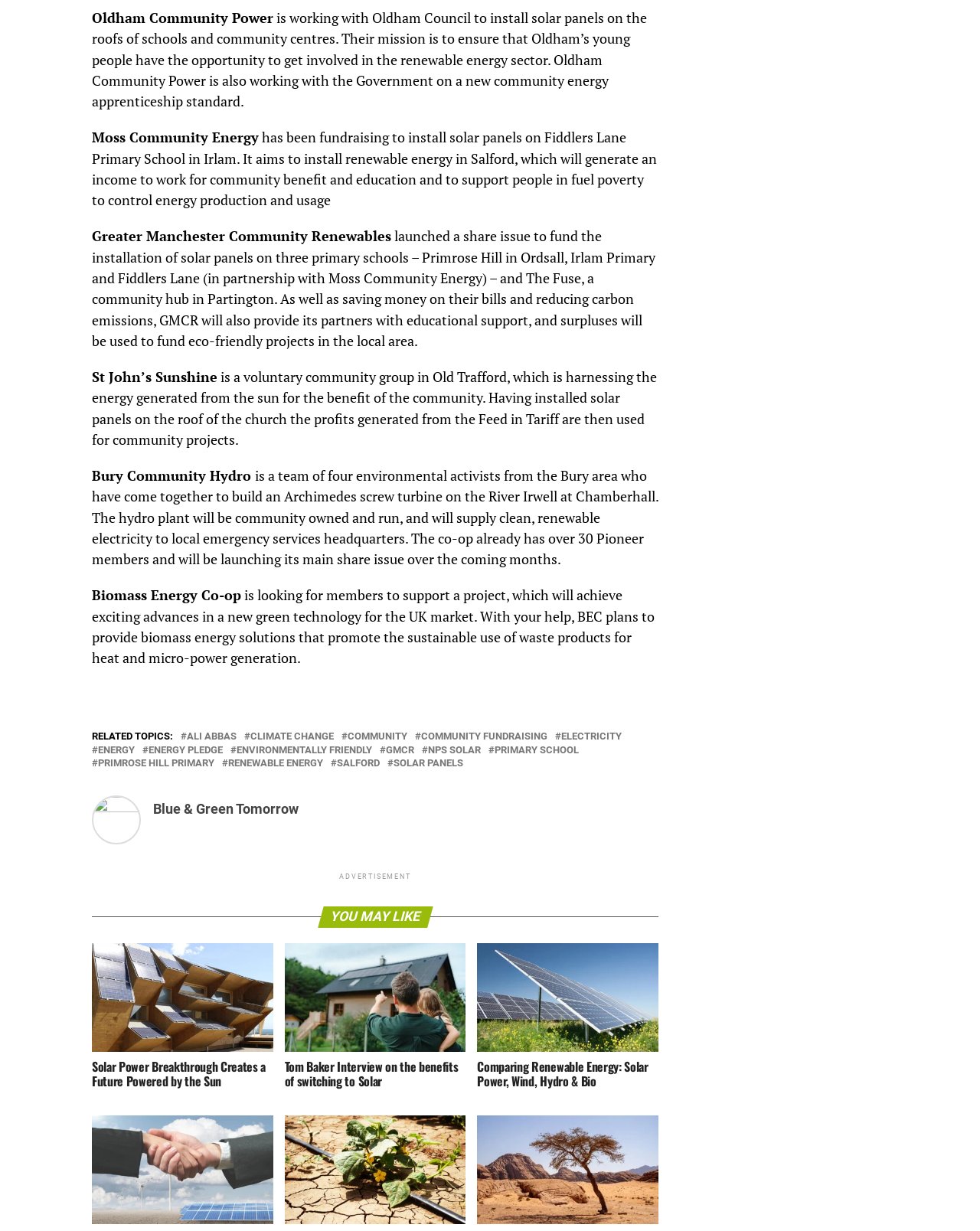Analyze the image and provide a detailed answer to the question: How many primary schools are mentioned?

I found three primary schools mentioned in the webpage, which are Fiddlers Lane Primary School, Irlam Primary, and Primrose Hill Primary.